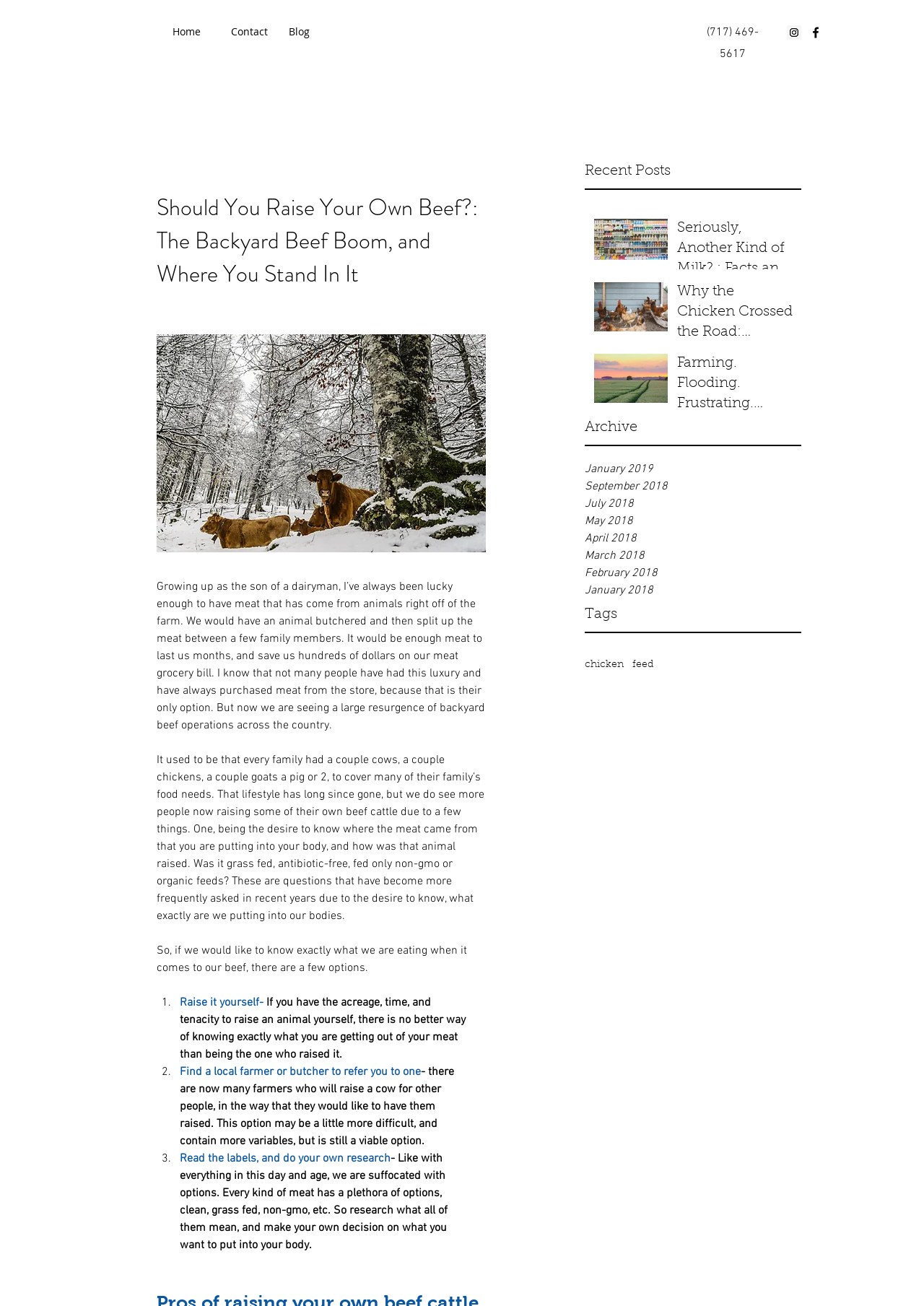What are the three options mentioned for knowing exactly what you are eating when it comes to beef?
Give a comprehensive and detailed explanation for the question.

The webpage discusses the importance of knowing the origin and quality of beef. It presents three options for achieving this: raising the beef oneself, finding a local farmer or butcher who can provide information about the beef, and reading labels and doing one's own research to make informed decisions.